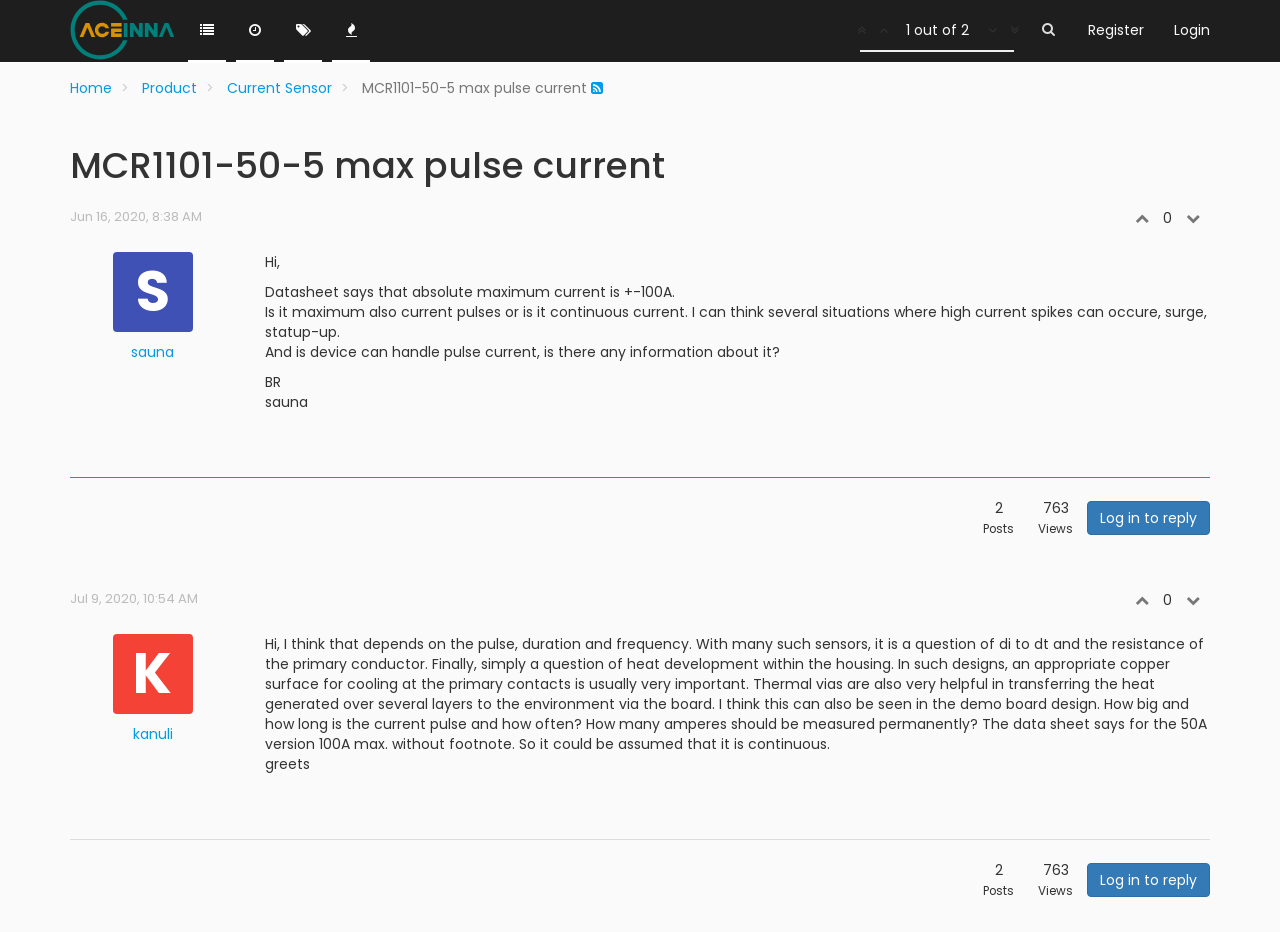What is the username of the person who replied to the question?
Based on the image, give a concise answer in the form of a single word or short phrase.

kanuli